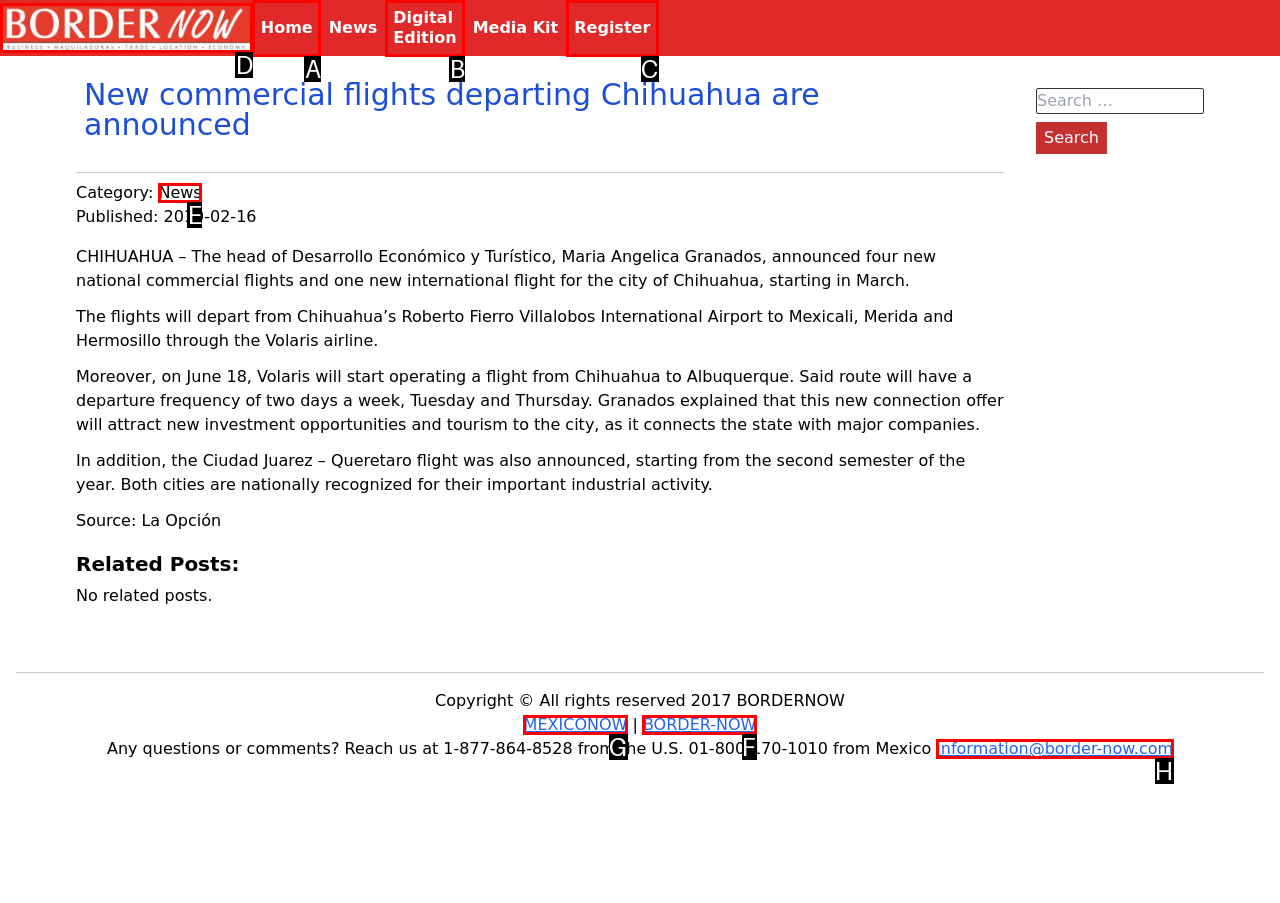Tell me which one HTML element I should click to complete the following instruction: Visit MEXICONOW
Answer with the option's letter from the given choices directly.

G